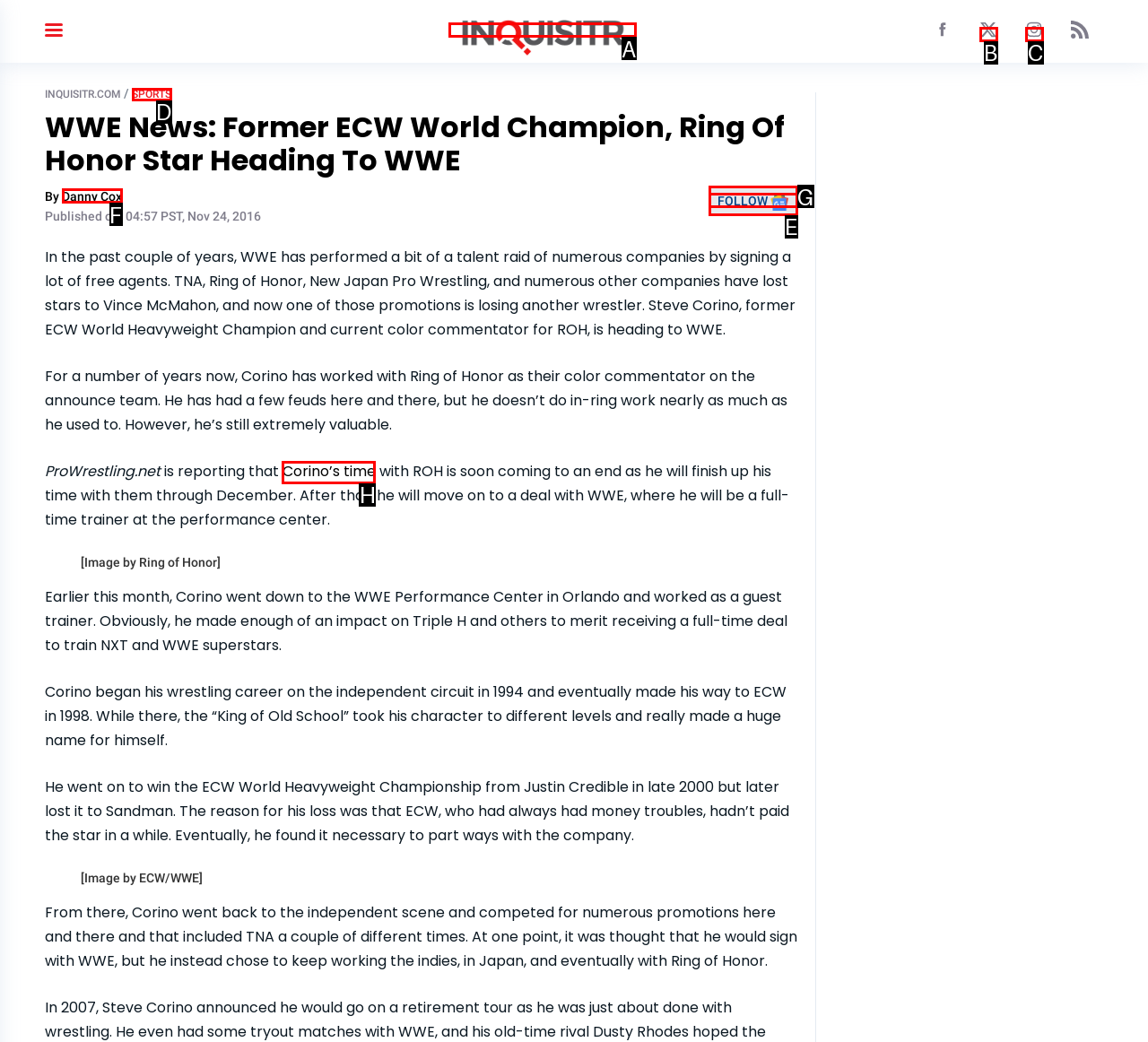Determine the letter of the UI element that you need to click to perform the task: Read more about Corino’s time.
Provide your answer with the appropriate option's letter.

H